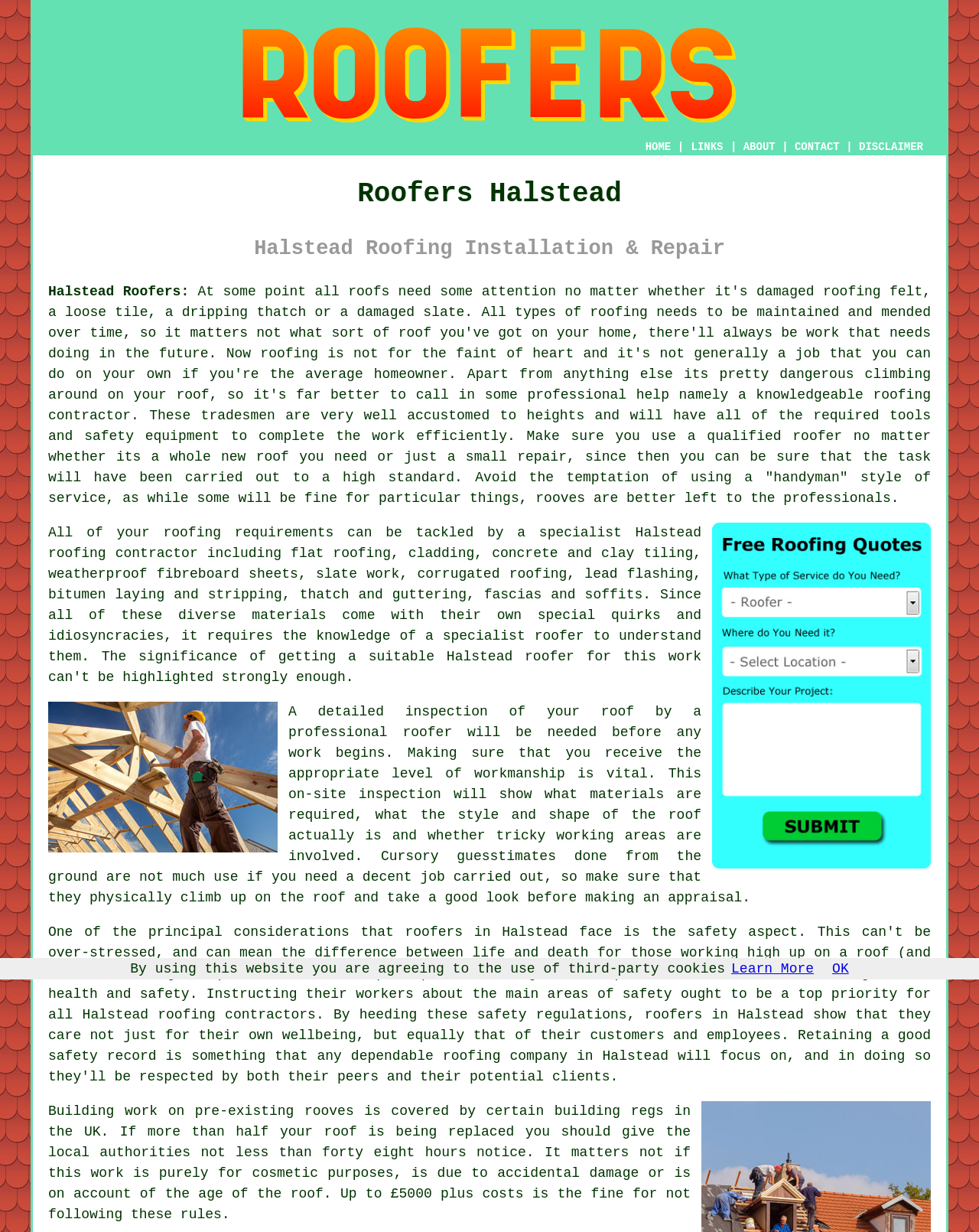Give a one-word or short phrase answer to this question: 
What is the main service provided by the website?

Roofing services